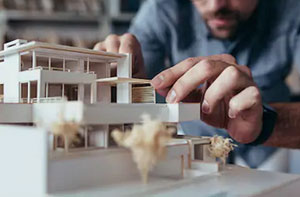Provide a comprehensive description of the image.

The image captures a close-up view of an architect meticulously working on a detailed architectural model. The focus is on their hands as they adjust the intricacies of the building design, showcasing the precision and care that goes into architectural planning. The model itself appears to represent a modern structure, likely reflecting contemporary architectural trends, with clean lines and thoughtful landscaping elements. This scene embodies the creative and technical aspects of architecture, illustrating the hands-on process that architects engage in when transforming their visions into tangible forms.